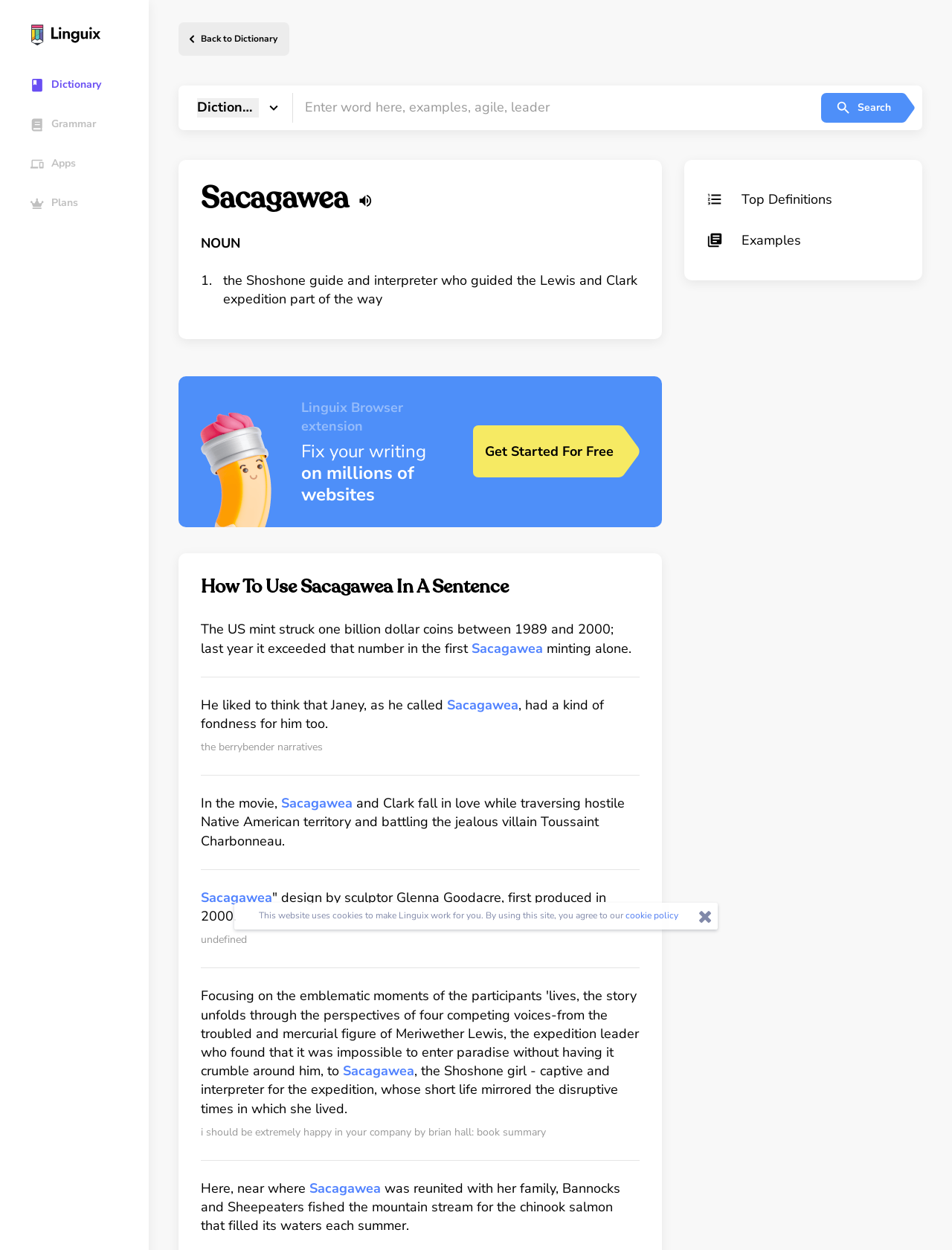Provide your answer to the question using just one word or phrase: How many examples of Sacagawea in a sentence are provided?

5